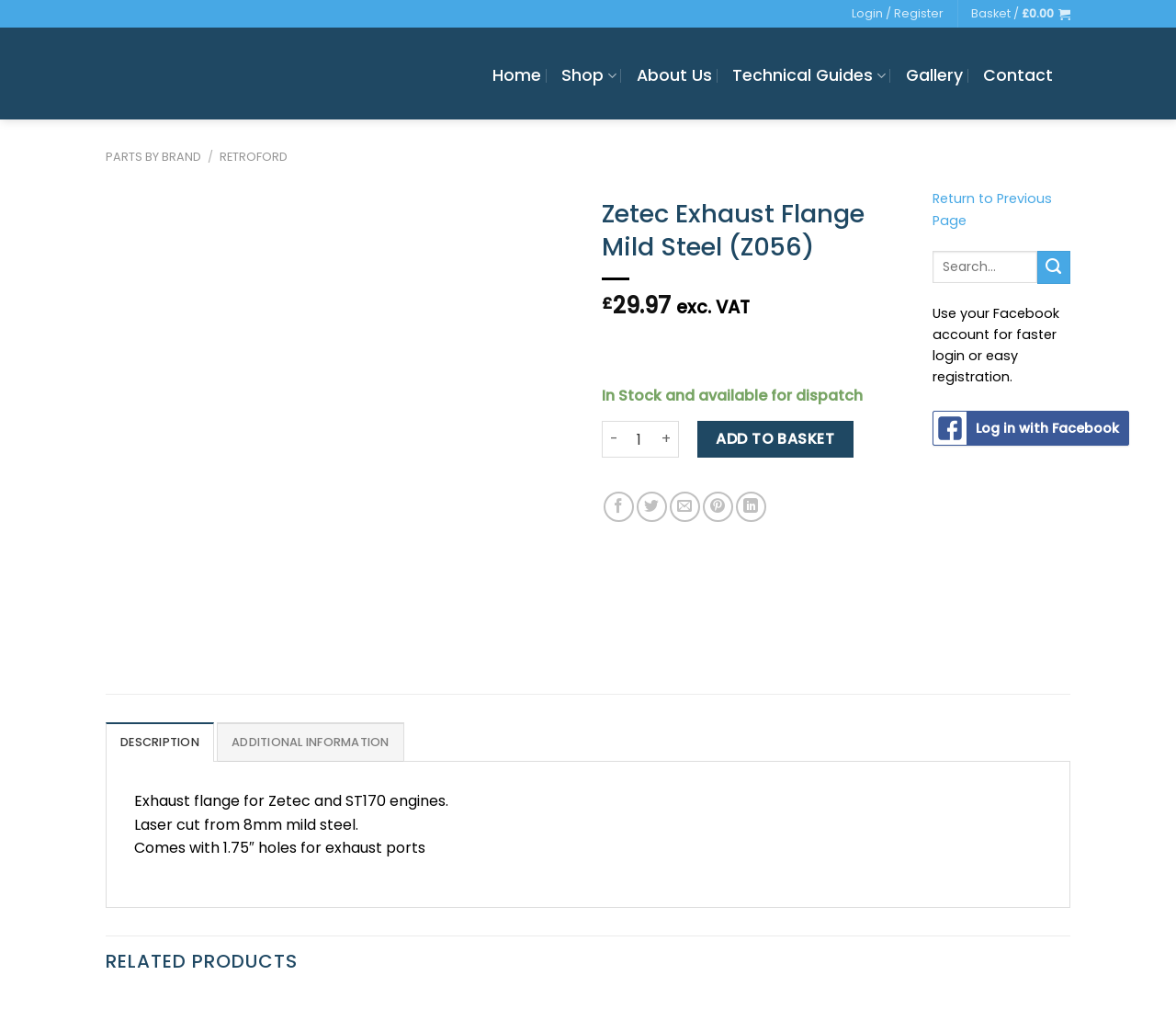Please provide a comprehensive response to the question below by analyzing the image: 
What is the current quantity of the product in the basket?

The current quantity of the product in the basket can be found by looking at the basket icon, which displays '£0.00' and indicates that there are no items in the basket.